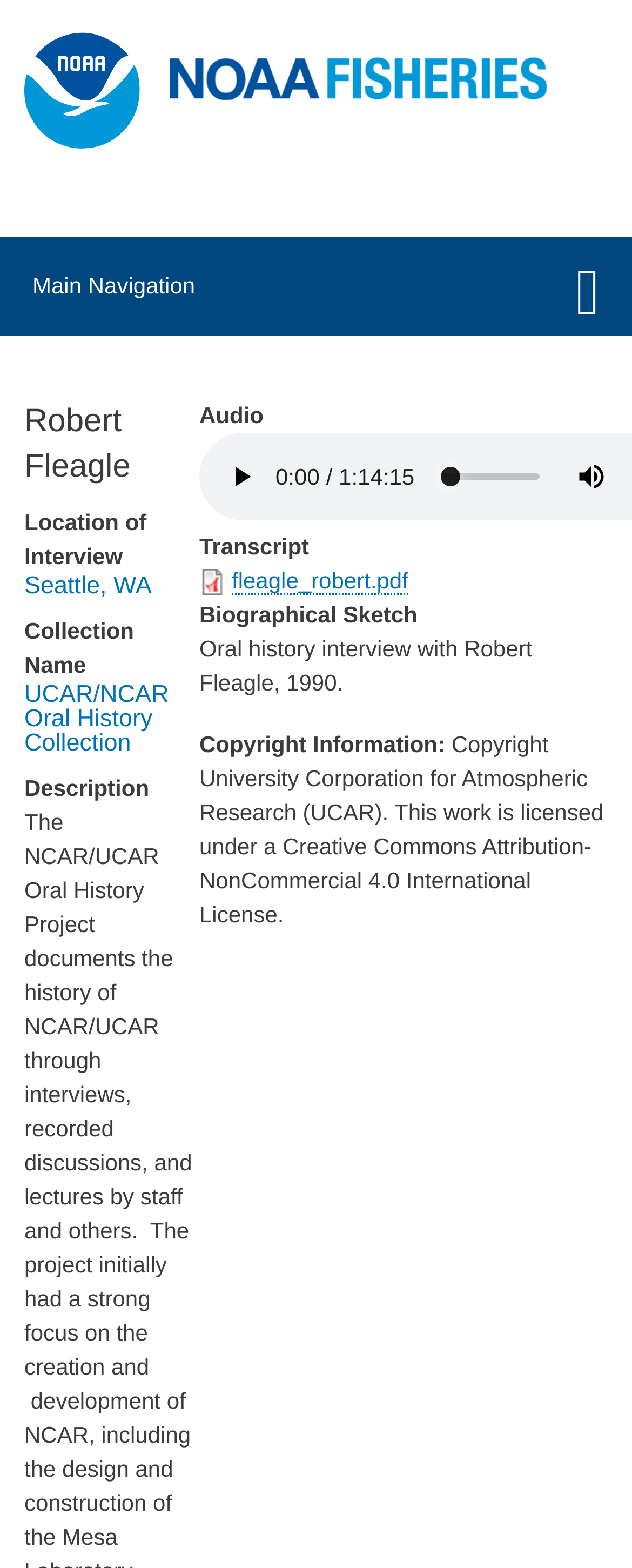Specify the bounding box coordinates of the area to click in order to execute this command: 'Visit the Seattle, WA page'. The coordinates should consist of four float numbers ranging from 0 to 1, and should be formatted as [left, top, right, bottom].

[0.038, 0.366, 0.315, 0.381]